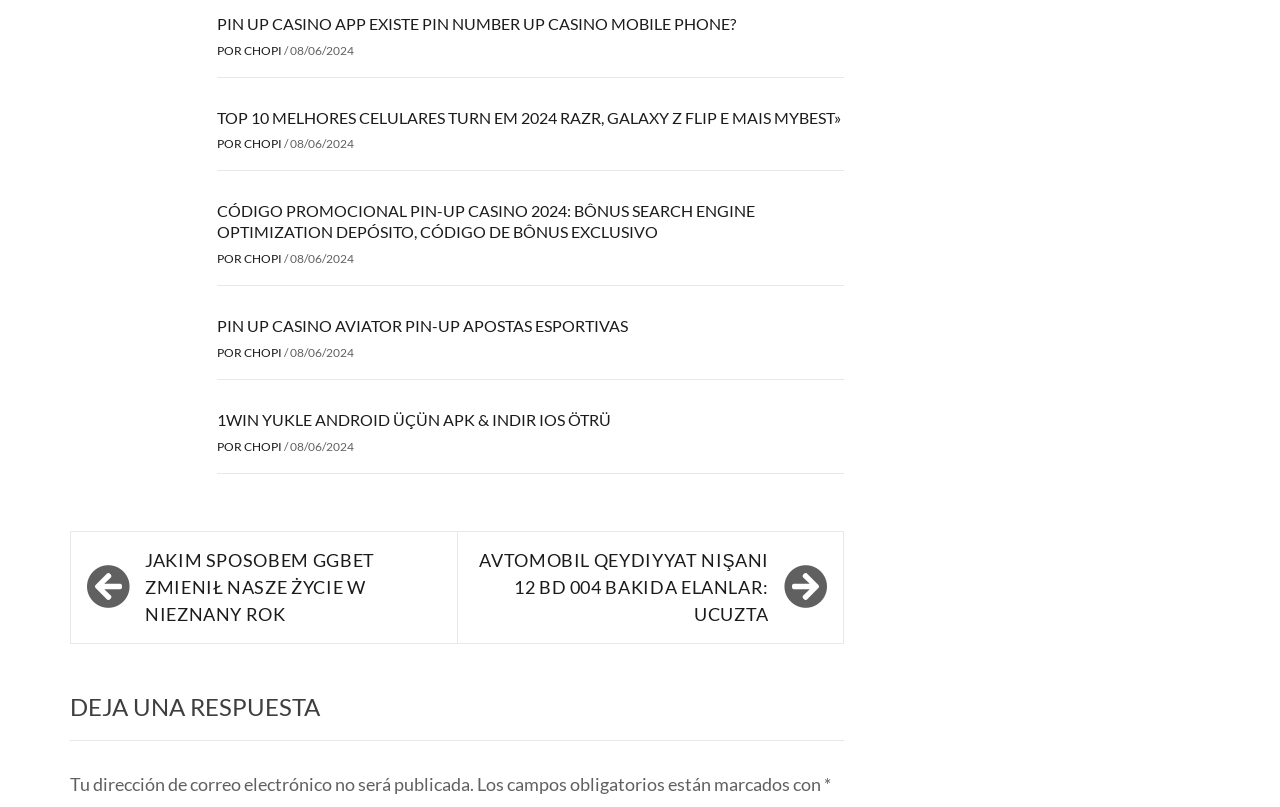Please determine the bounding box coordinates of the element to click in order to execute the following instruction: "Leave a response". The coordinates should be four float numbers between 0 and 1, specified as [left, top, right, bottom].

[0.055, 0.835, 0.659, 0.918]